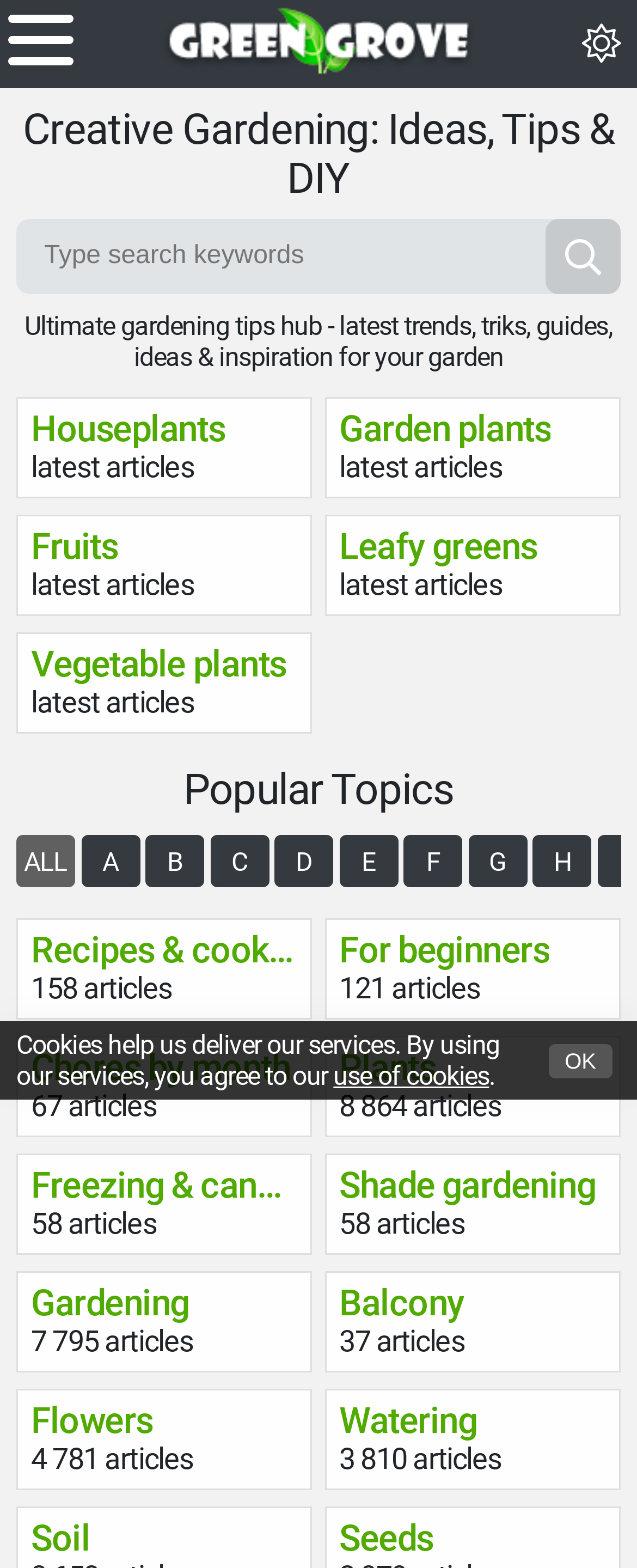Identify the bounding box coordinates for the region to click in order to carry out this instruction: "Switch to dark mode". Provide the coordinates using four float numbers between 0 and 1, formatted as [left, top, right, bottom].

[0.913, 0.016, 0.974, 0.041]